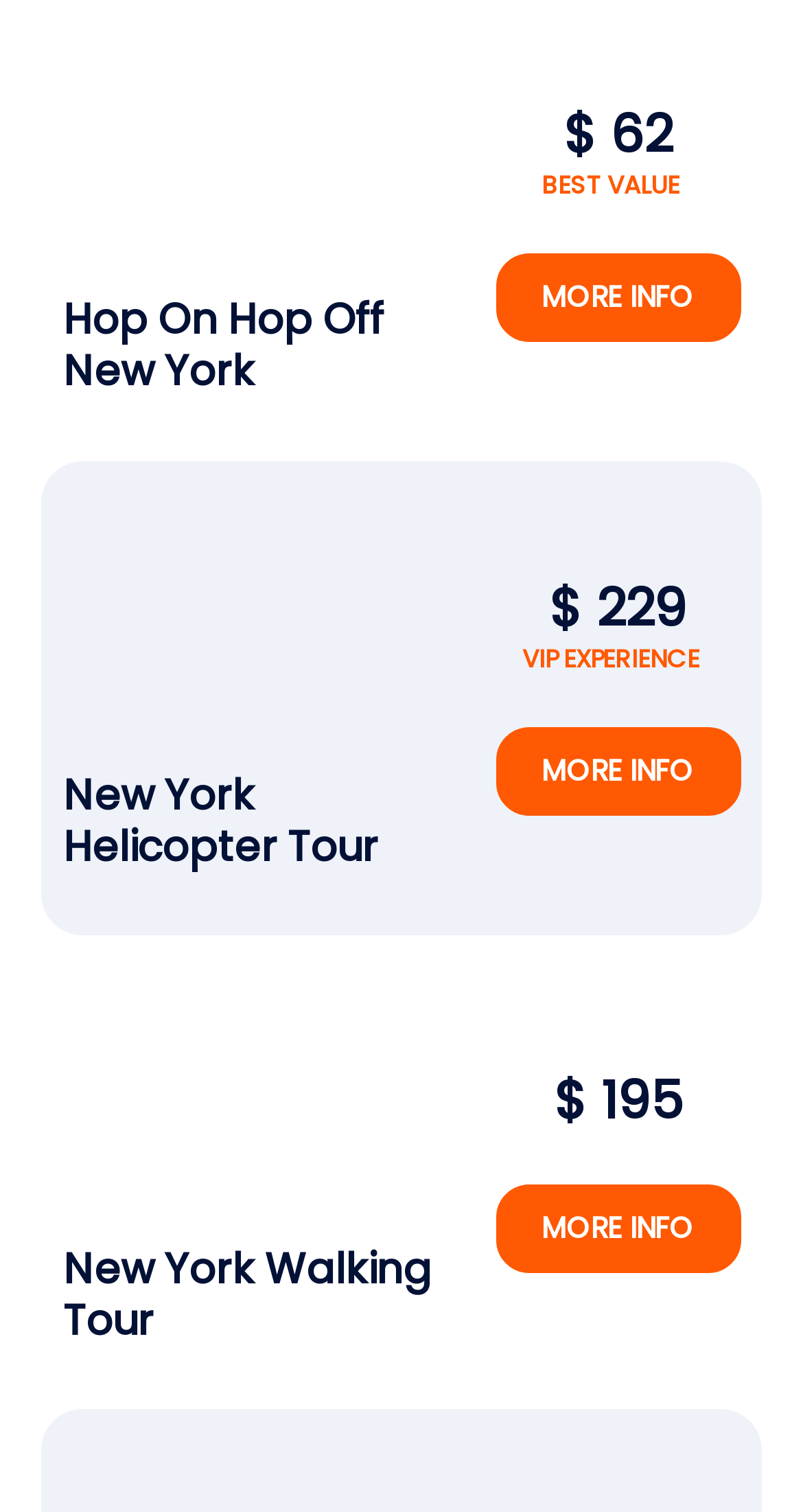Carefully observe the image and respond to the question with a detailed answer:
What is the name of the first tour option?

The first link on the webpage has a text 'Hop On Hop Off New York', which is also the heading of the first grid cell. This suggests that the name of the first tour option is 'Hop On Hop Off New York'.